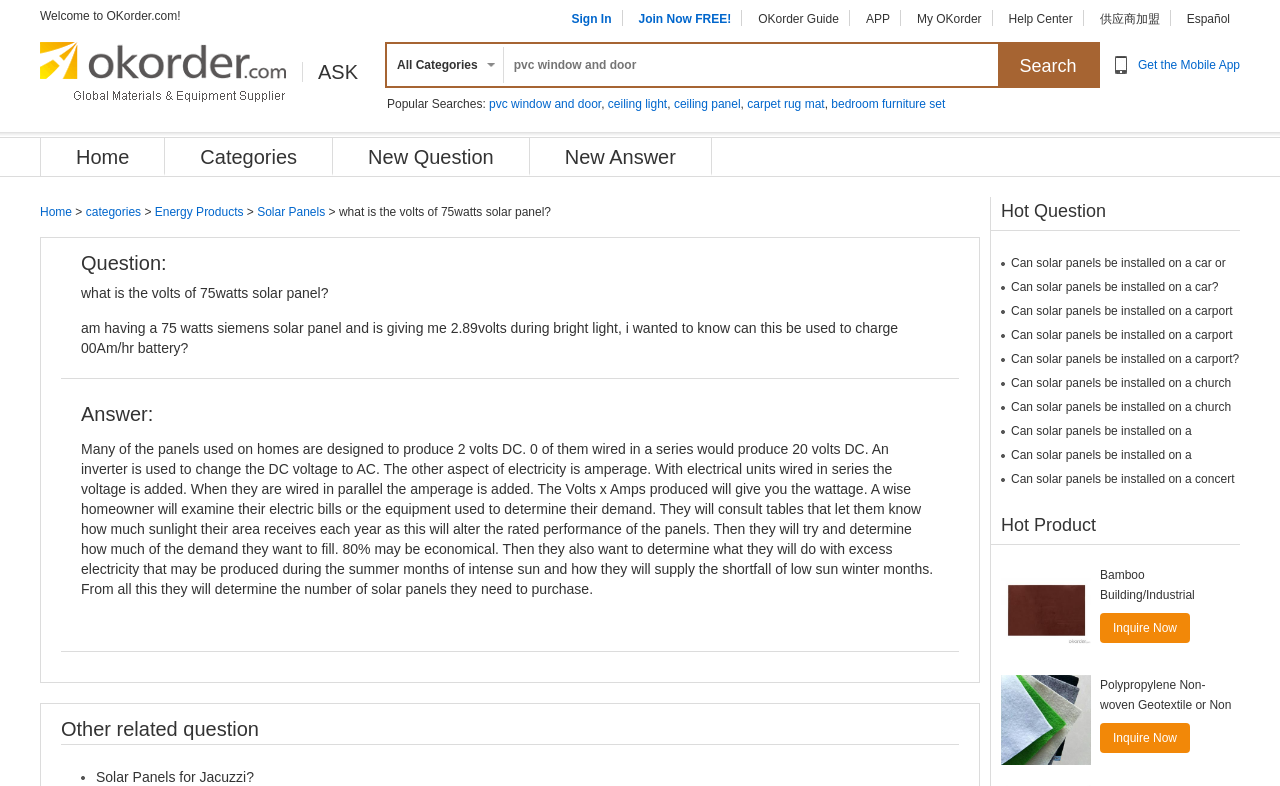Identify the bounding box coordinates for the element you need to click to achieve the following task: "View popular searches". The coordinates must be four float values ranging from 0 to 1, formatted as [left, top, right, bottom].

[0.302, 0.123, 0.379, 0.141]